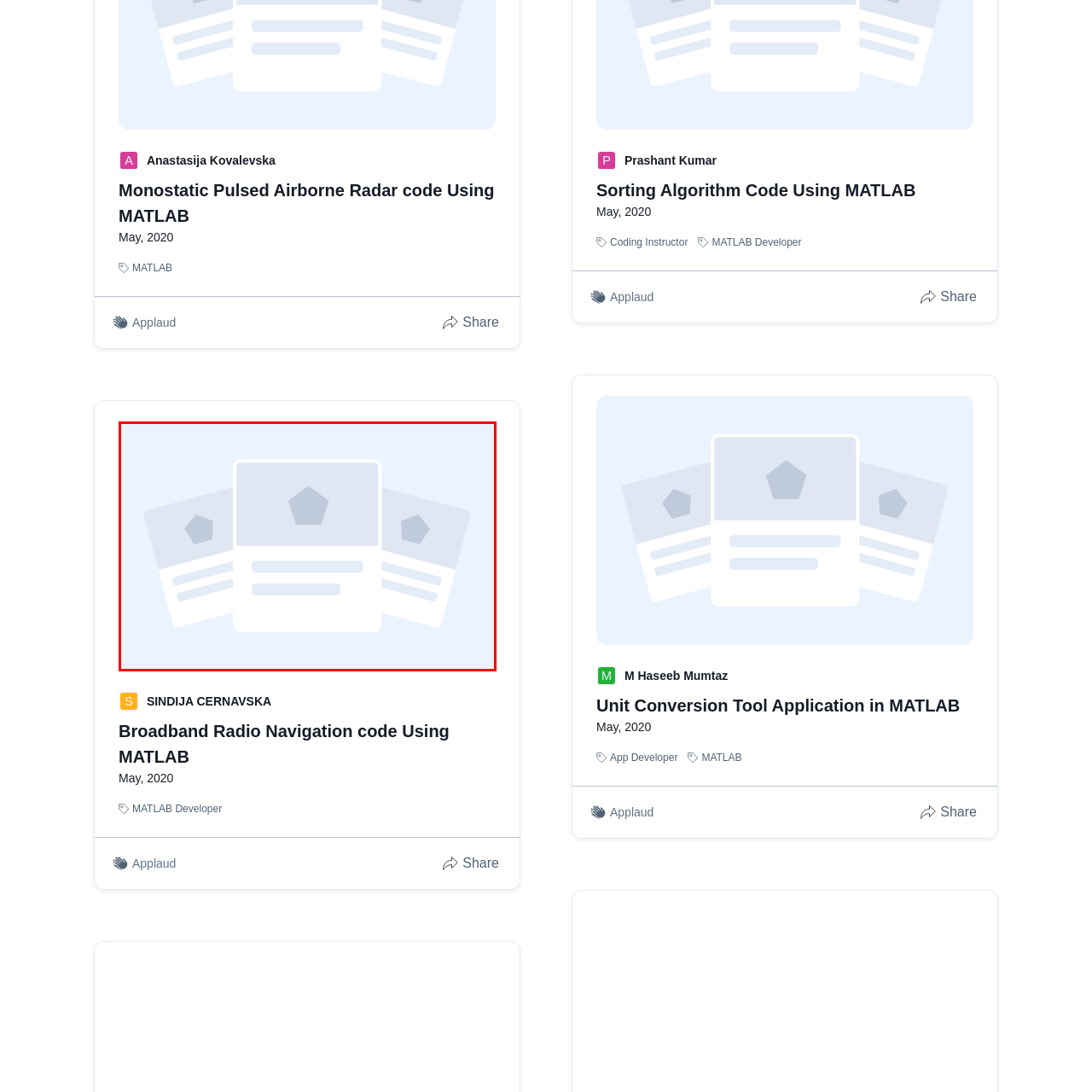Generate an elaborate caption for the image highlighted within the red boundary.

The image titled "Project Cover" features a stylized graphic representation of multiple overlapping documents or project covers. The design is minimalistic, using light blue tones with soft shadows to create a sense of depth. Each document appears to display faint outlines of content, suggesting organized data or project details, enhancing the professional aesthetic. This image effectively conveys themes of collaboration and presentation, making it a fitting visual for projects related to development, research, or education. It complements project descriptions and invites viewers to explore the associated content further.